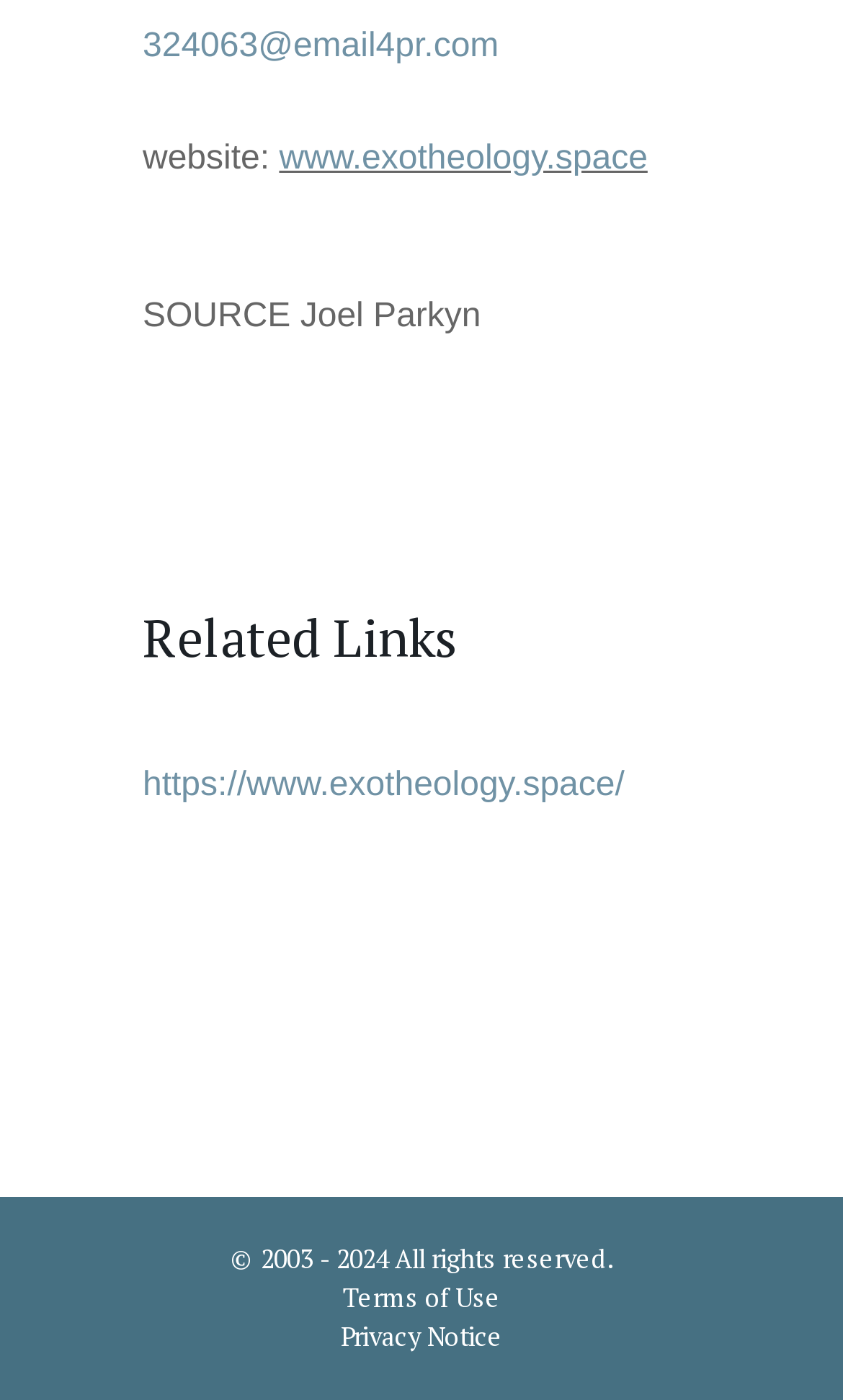Based on the element description Terms of Use, identify the bounding box coordinates for the UI element. The coordinates should be in the format (top-left x, top-left y, bottom-right x, bottom-right y) and within the 0 to 1 range.

[0.406, 0.915, 0.594, 0.939]